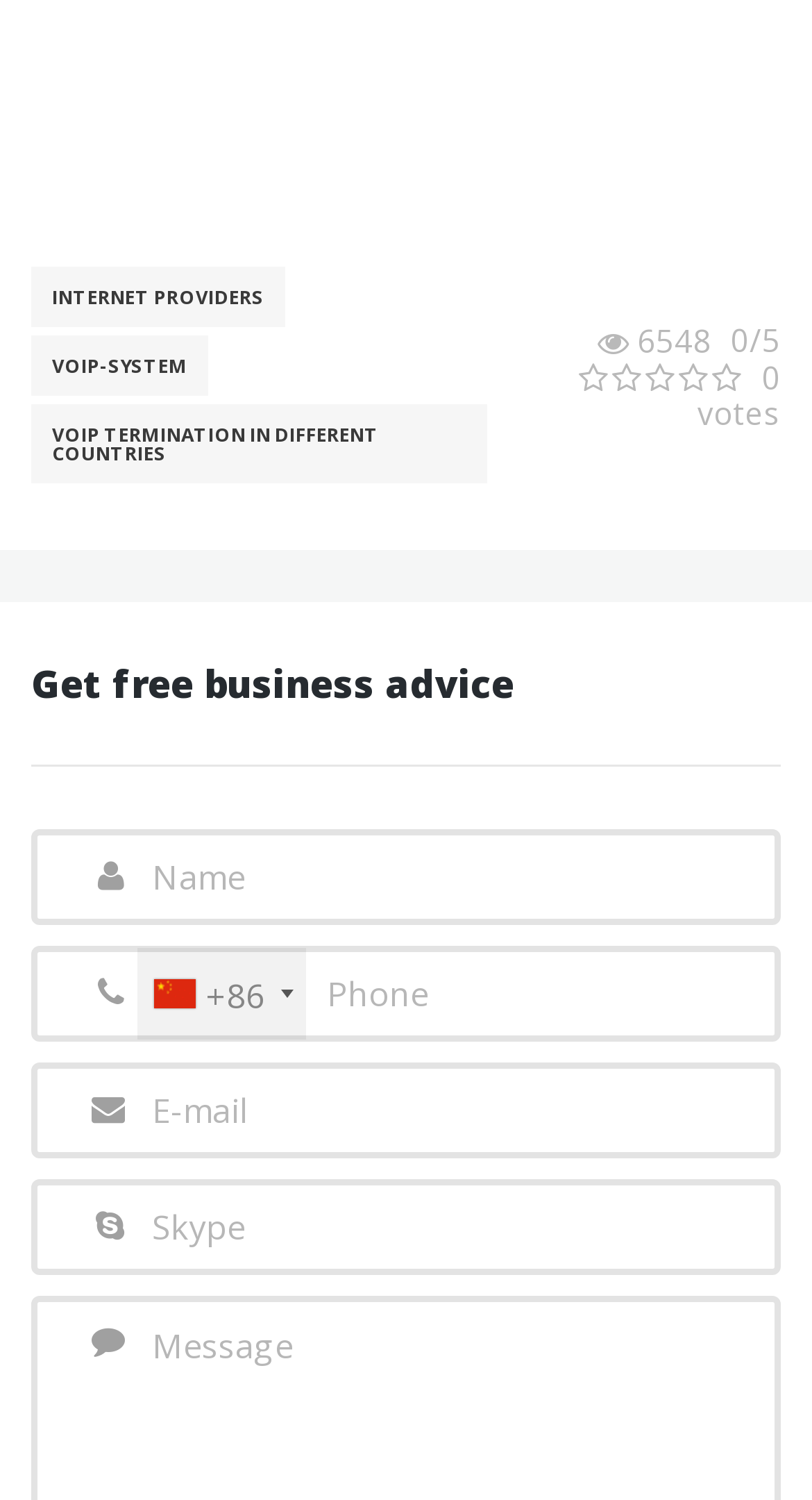Respond to the following query with just one word or a short phrase: 
What is the purpose of the form at the bottom of the page?

Get free business advice